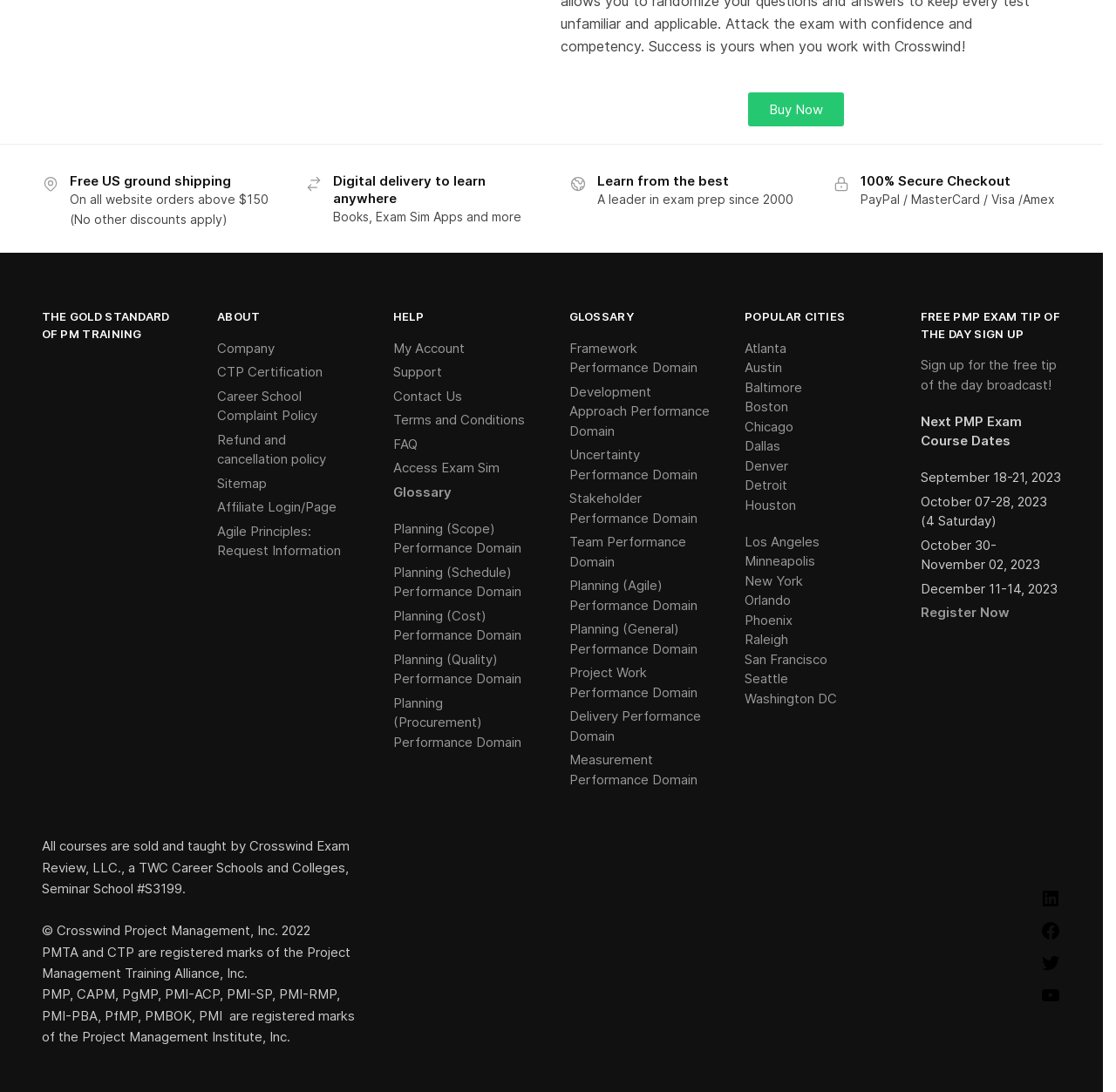Please identify the bounding box coordinates of the clickable region that I should interact with to perform the following instruction: "Learn more about 'PMI Authorized Training Partner'". The coordinates should be expressed as four float numbers between 0 and 1, i.e., [left, top, right, bottom].

[0.037, 0.389, 0.157, 0.405]